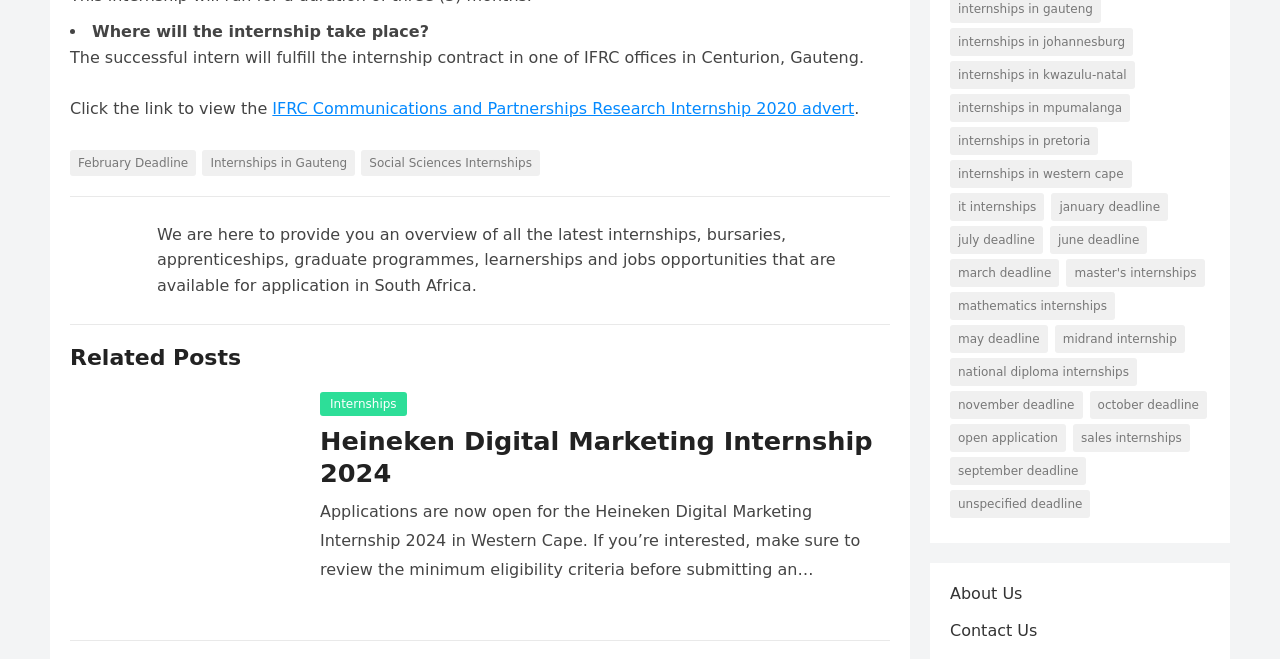Highlight the bounding box coordinates of the region I should click on to meet the following instruction: "Explore internships in Gauteng".

[0.158, 0.227, 0.277, 0.267]